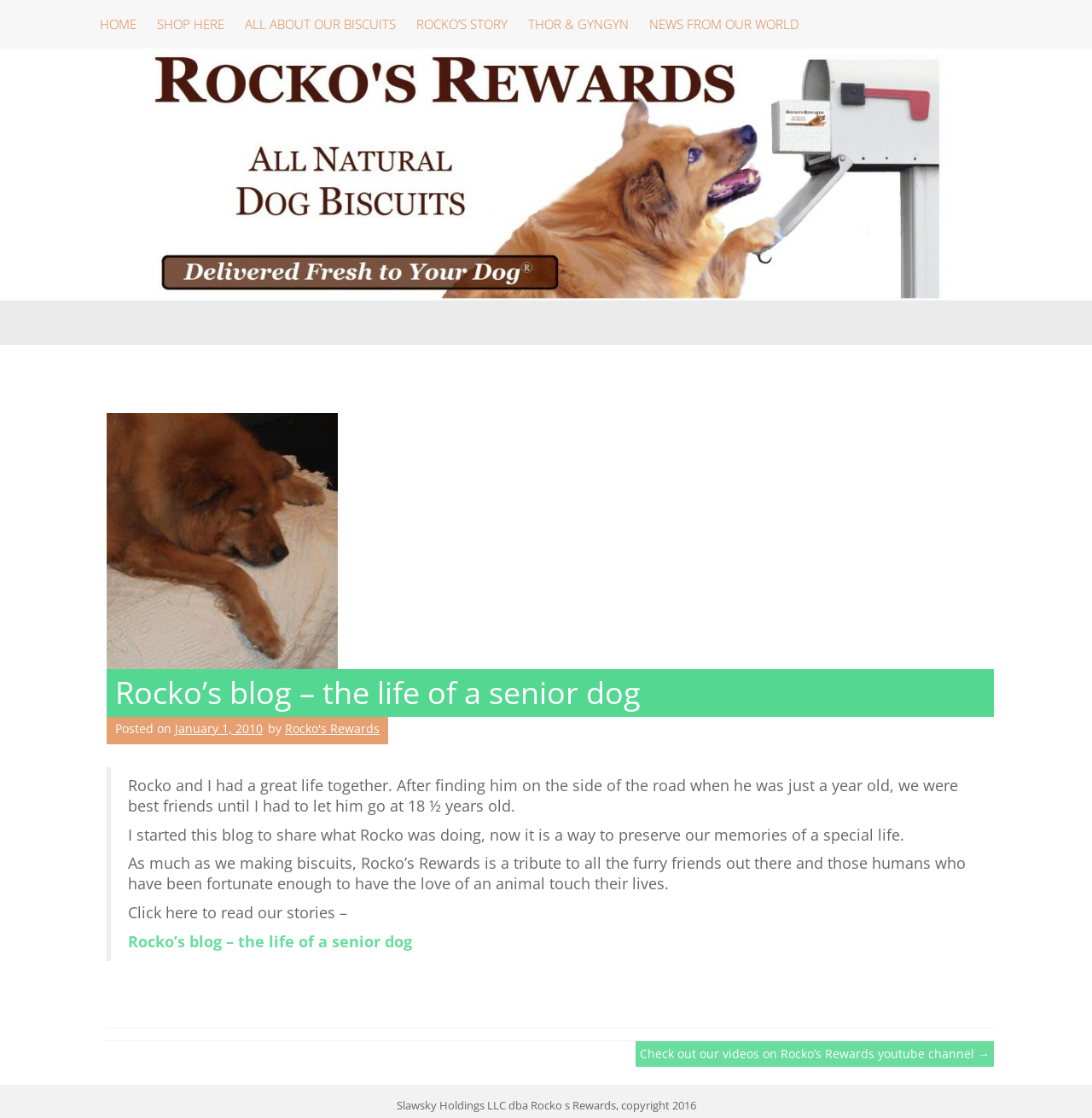What is the name of the senior dog?
Please utilize the information in the image to give a detailed response to the question.

The name of the senior dog can be inferred from the header 'Rocko’s blog – the life of a senior dog' and the text 'Rocko and I had a great life together' in the blockquote section.